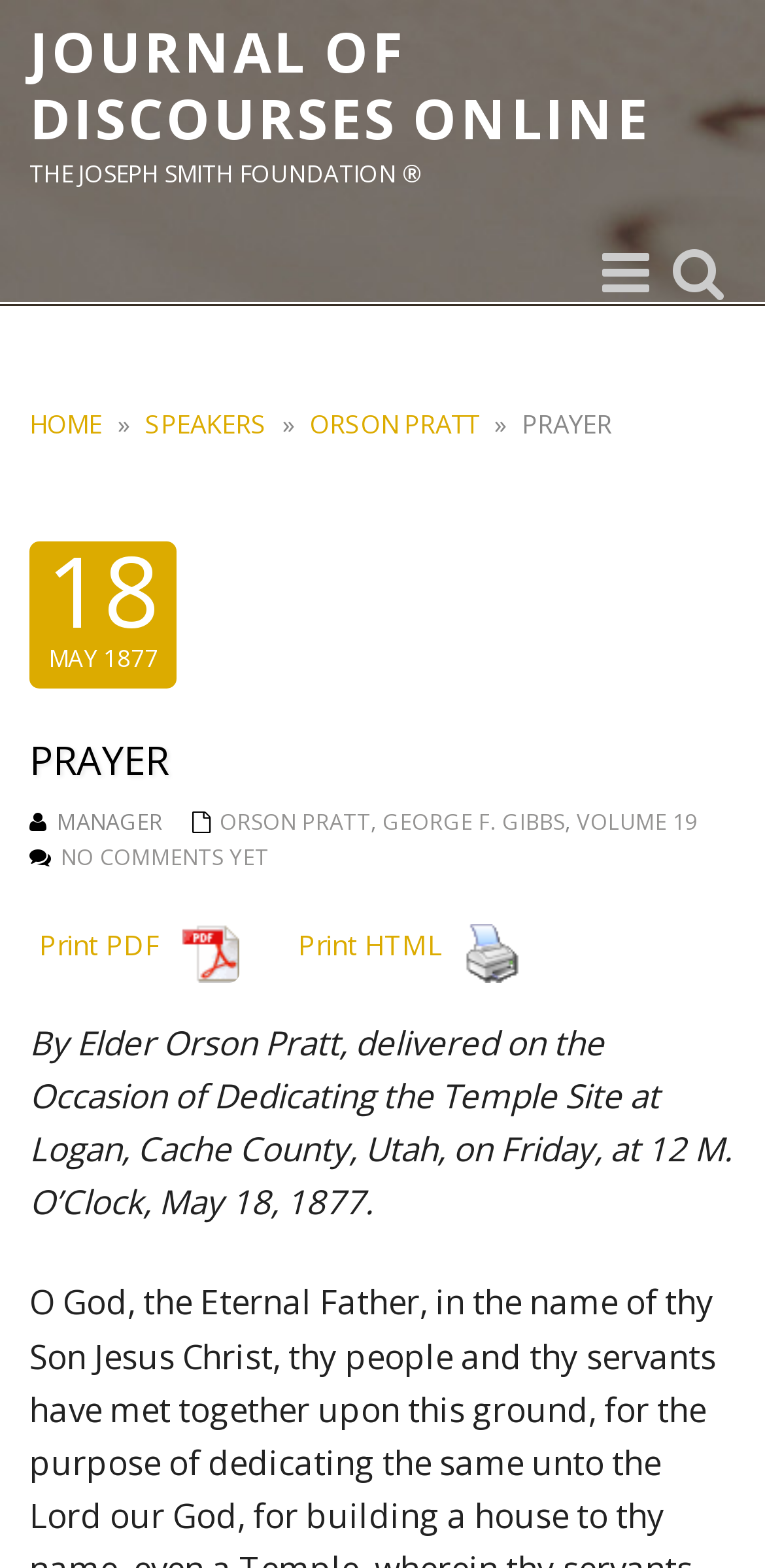Examine the image and give a thorough answer to the following question:
What are the two print options available?

The two print options can be found in the links 'image_pdf Print PDF' and 'image_print Print HTML' which are located below the prayer text.